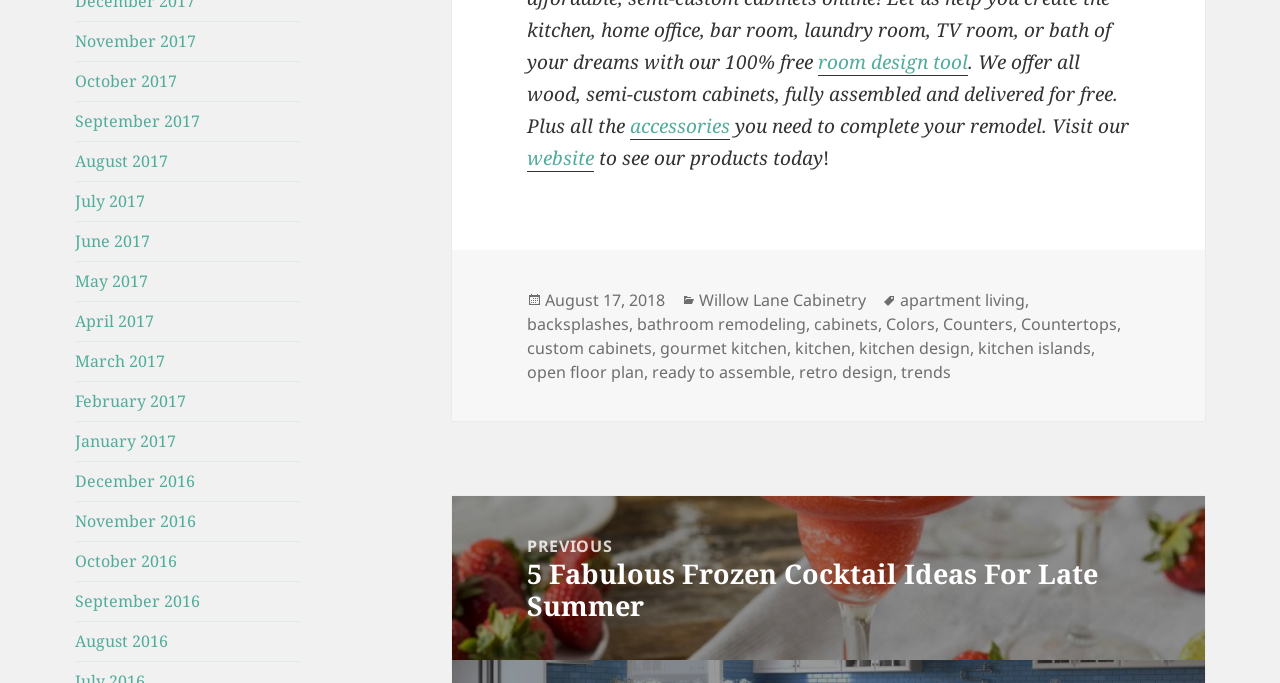Predict the bounding box coordinates for the UI element described as: "backsplashes". The coordinates should be four float numbers between 0 and 1, presented as [left, top, right, bottom].

[0.412, 0.458, 0.491, 0.491]